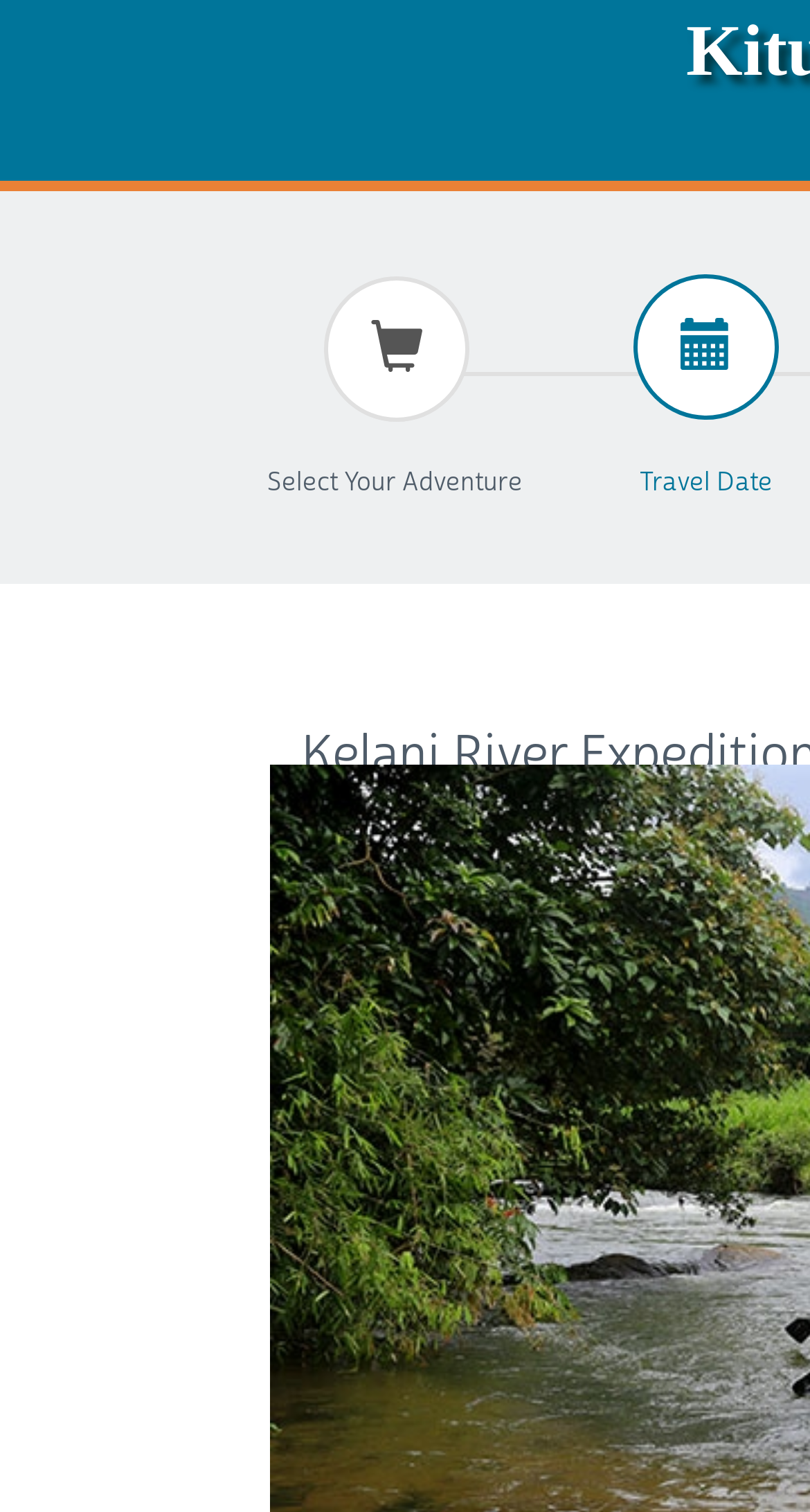Locate the UI element that matches the description Graphic Designing Course in the webpage screenshot. Return the bounding box coordinates in the format (top-left x, top-left y, bottom-right x, bottom-right y), with values ranging from 0 to 1.

None